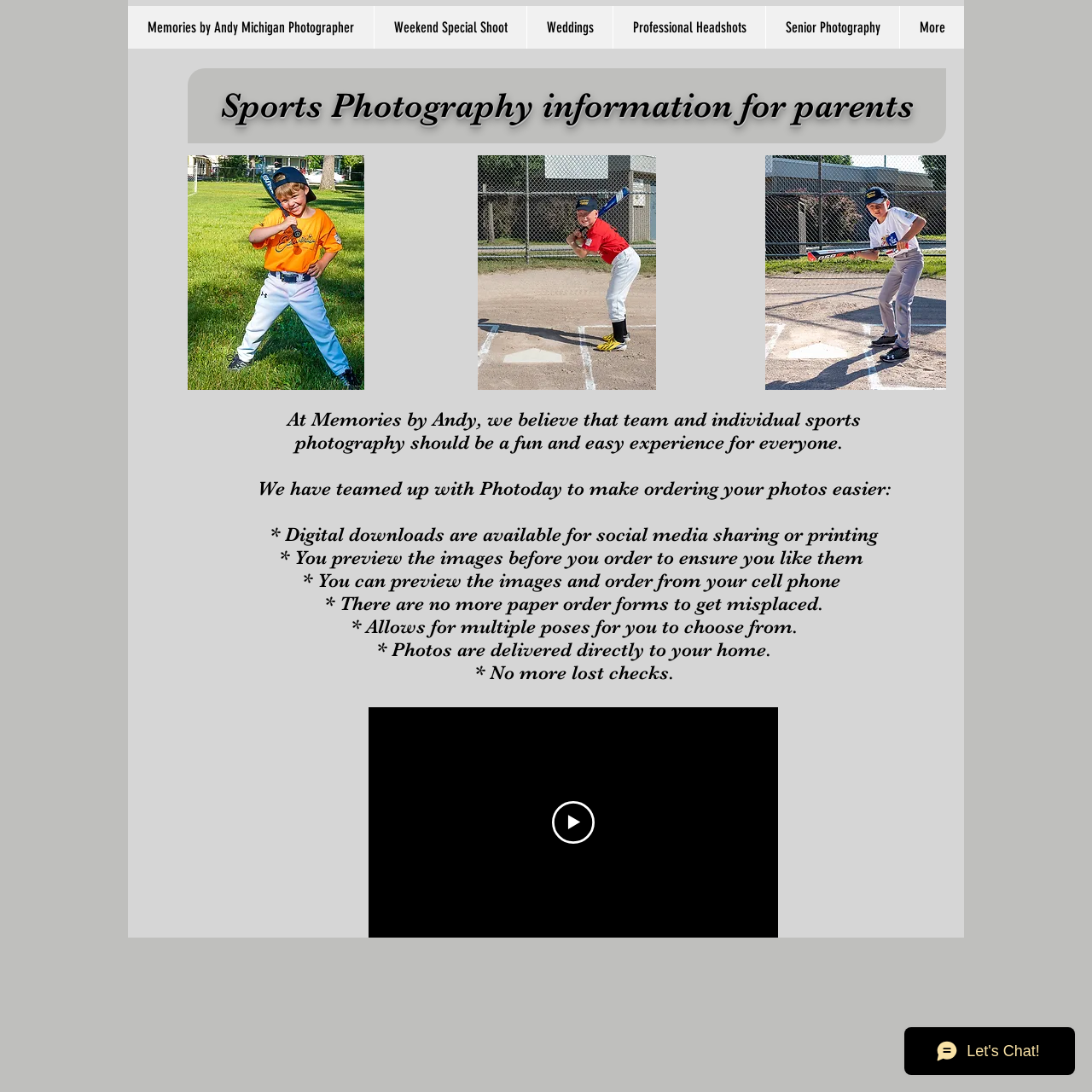What is the name of the photographer or company?
Answer the question with just one word or phrase using the image.

Memories by Andy